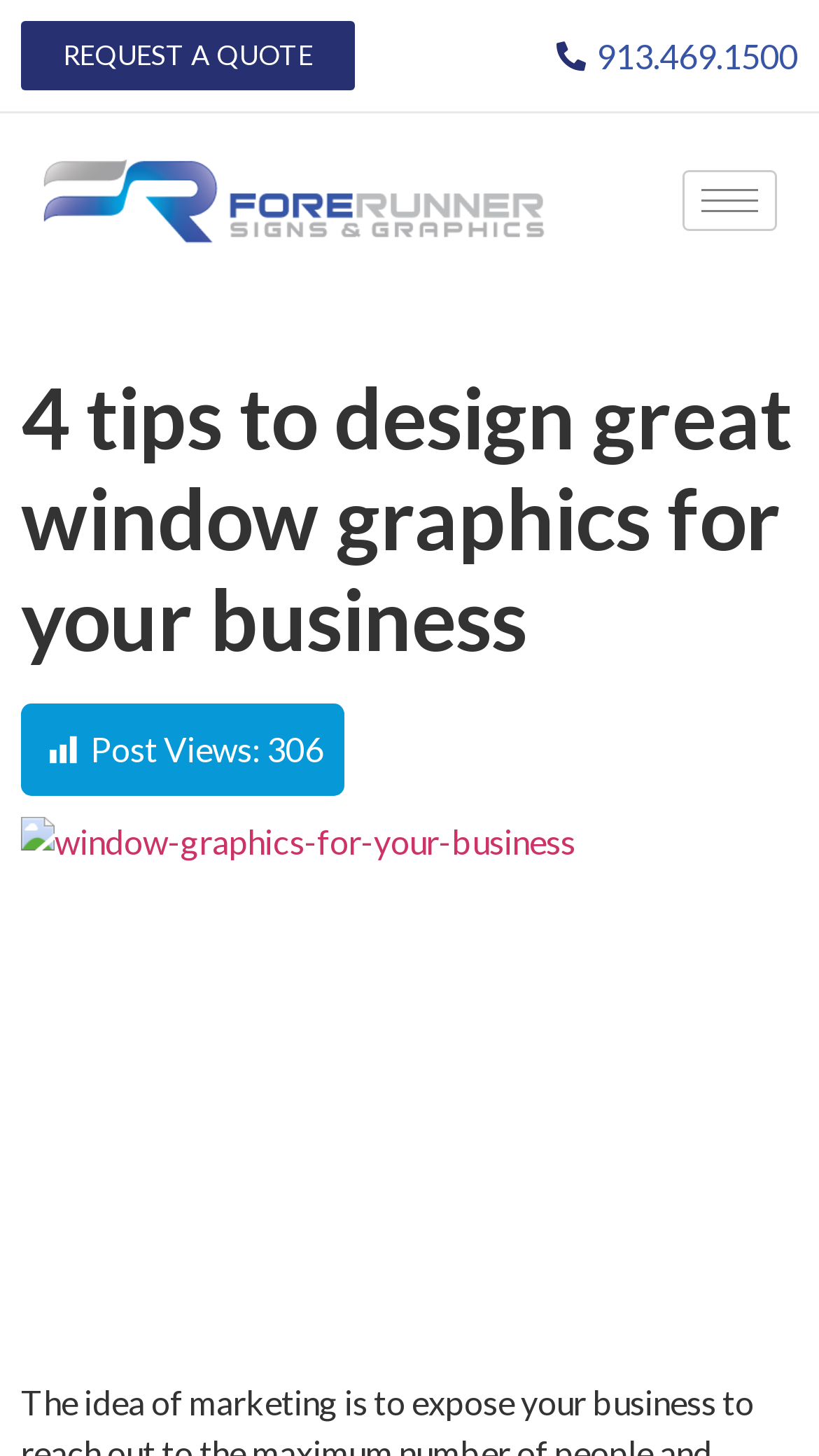How many views does the post have?
From the details in the image, provide a complete and detailed answer to the question.

I found the post view count by looking at the StaticText element with the text '306' which is located below the 'Post Views:' text.